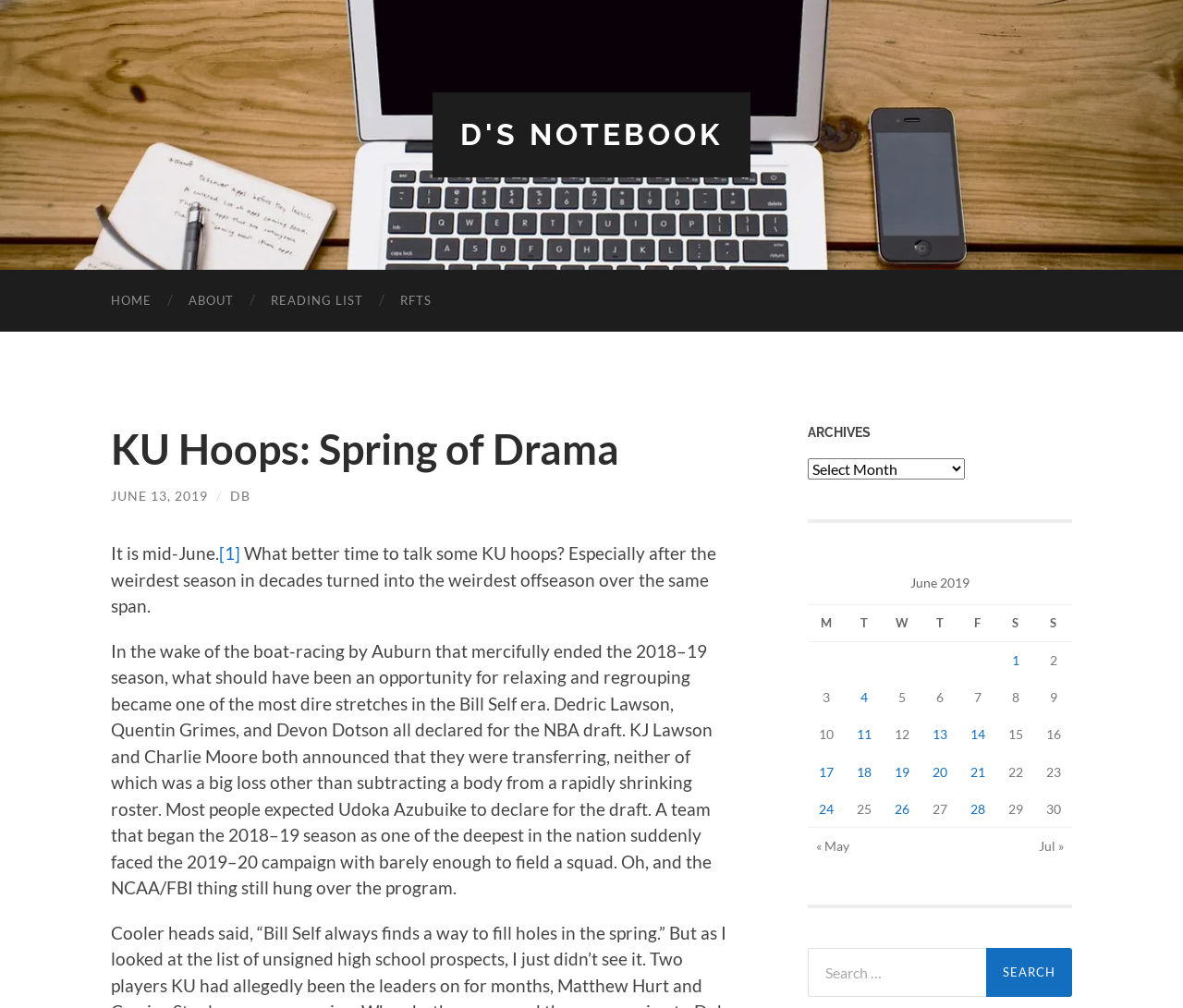Based on the image, provide a detailed and complete answer to the question: 
How many links are in the 'ARCHIVES' section?

The 'ARCHIVES' section is located at the bottom of the webpage and contains a table with links to previous blog posts. By counting the number of links in the table, we can determine that there are 30 links in the 'ARCHIVES' section.